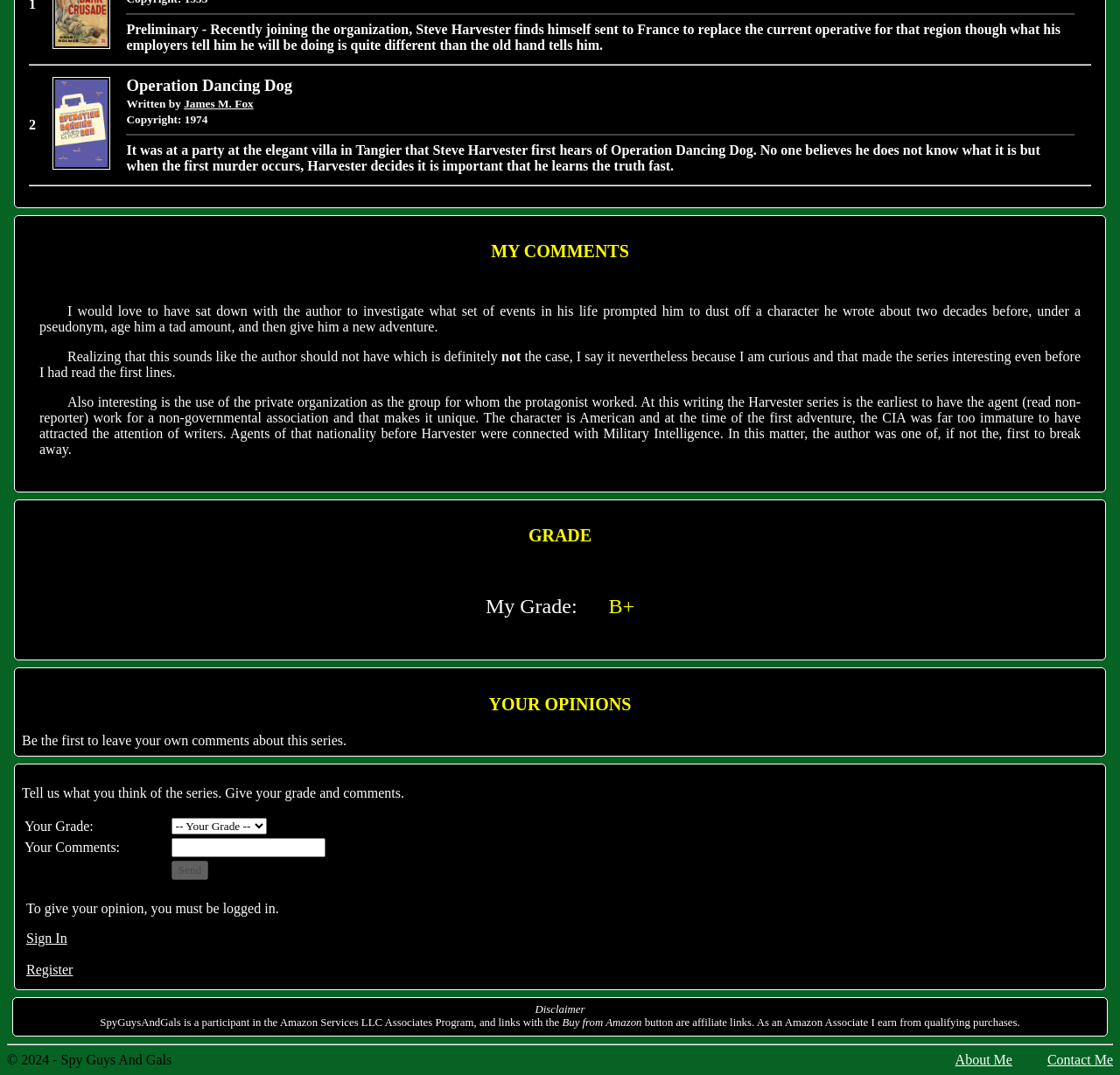Please find the bounding box coordinates in the format (top-left x, top-left y, bottom-right x, bottom-right y) for the given element description. Ensure the coordinates are floating point numbers between 0 and 1. Description: name="ctl00$MainContent$MC_YourComments"

[0.153, 0.78, 0.29, 0.797]